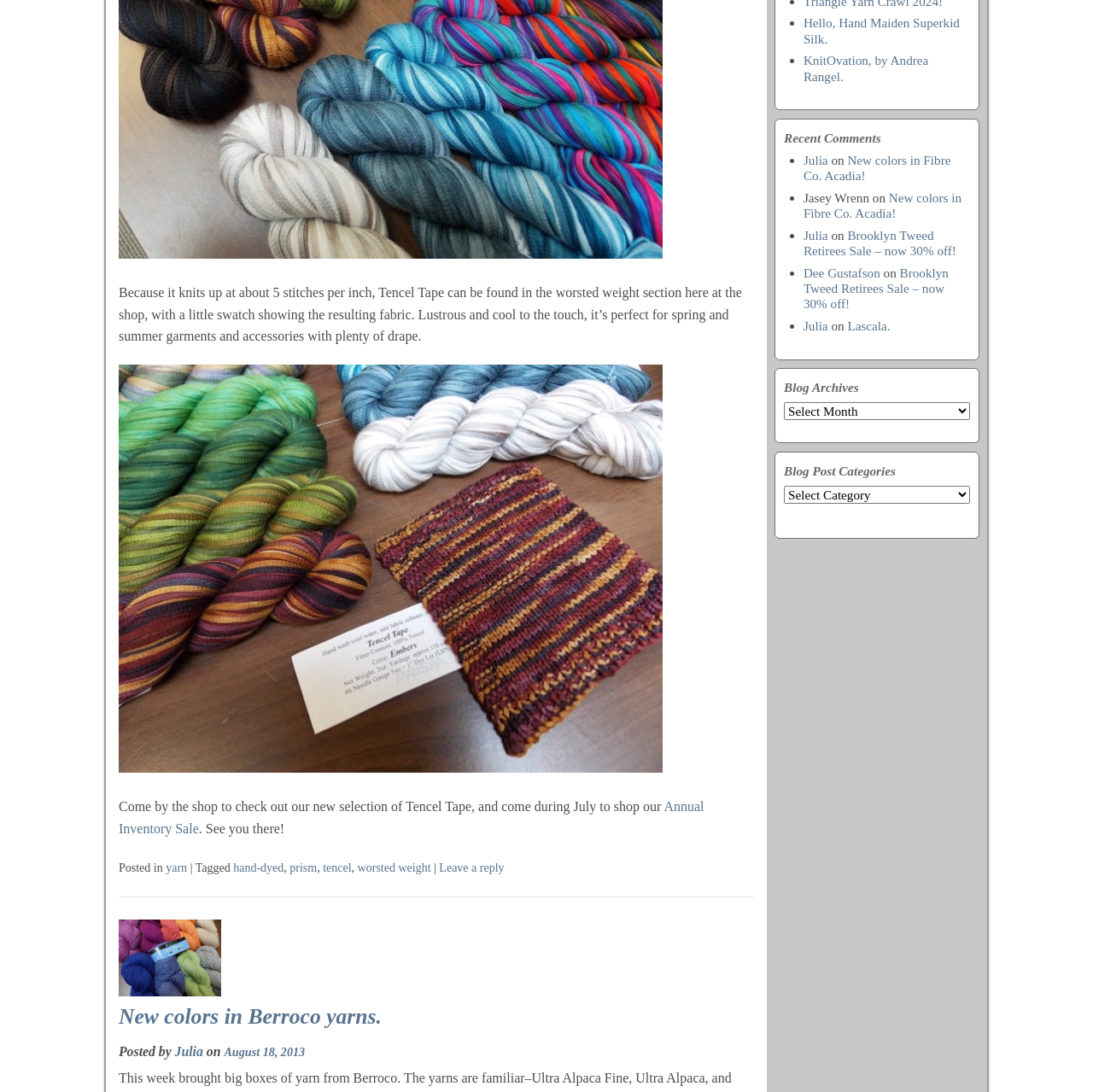Refer to the screenshot and give an in-depth answer to this question: Who posted the blog entry?

The footer section of the webpage contains a heading 'Posted by Julia on August 18, 2013', indicating that Julia is the author of the blog post.